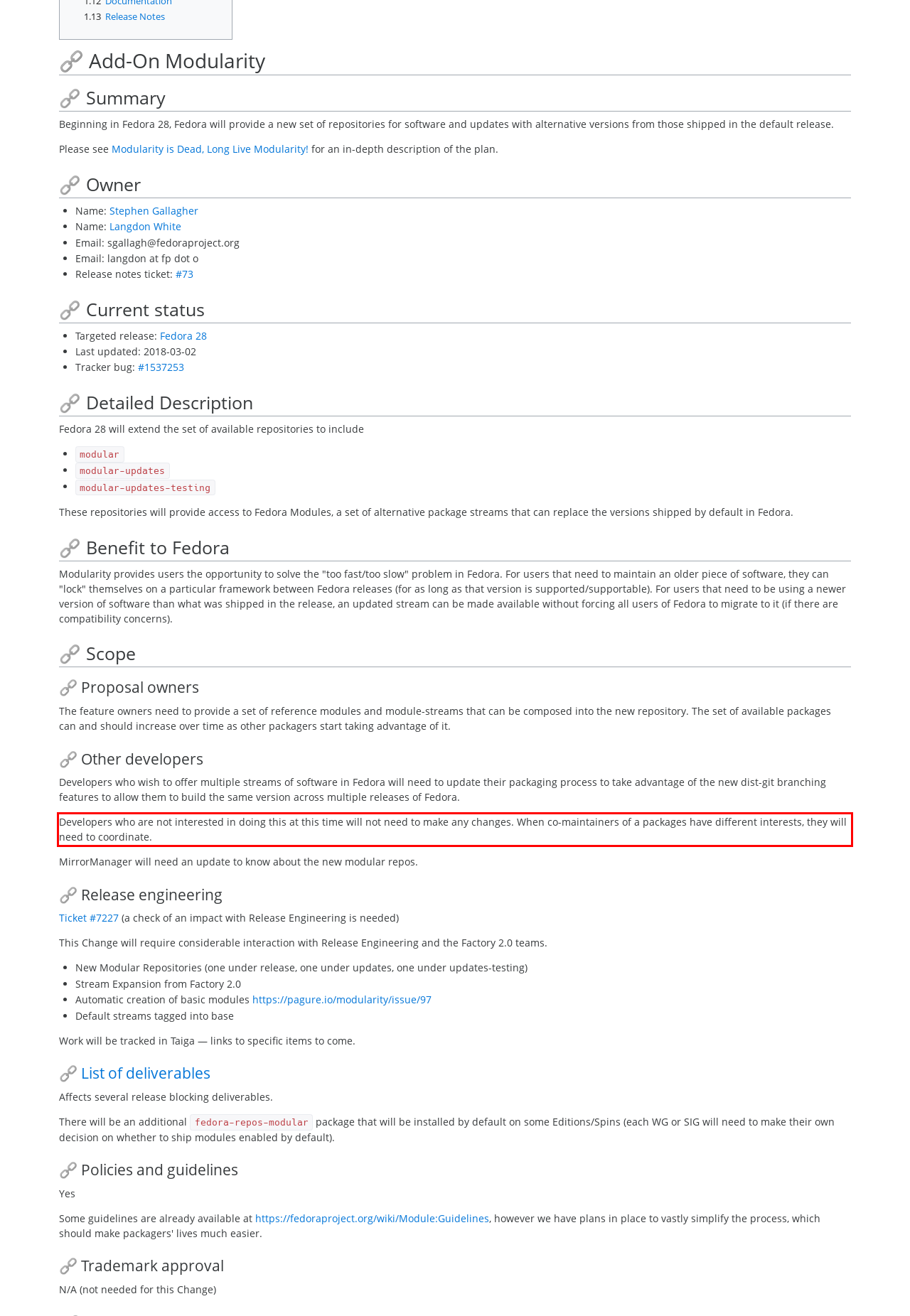You have a screenshot of a webpage with a red bounding box. Identify and extract the text content located inside the red bounding box.

Developers who are not interested in doing this at this time will not need to make any changes. When co-maintainers of a packages have different interests, they will need to coordinate.